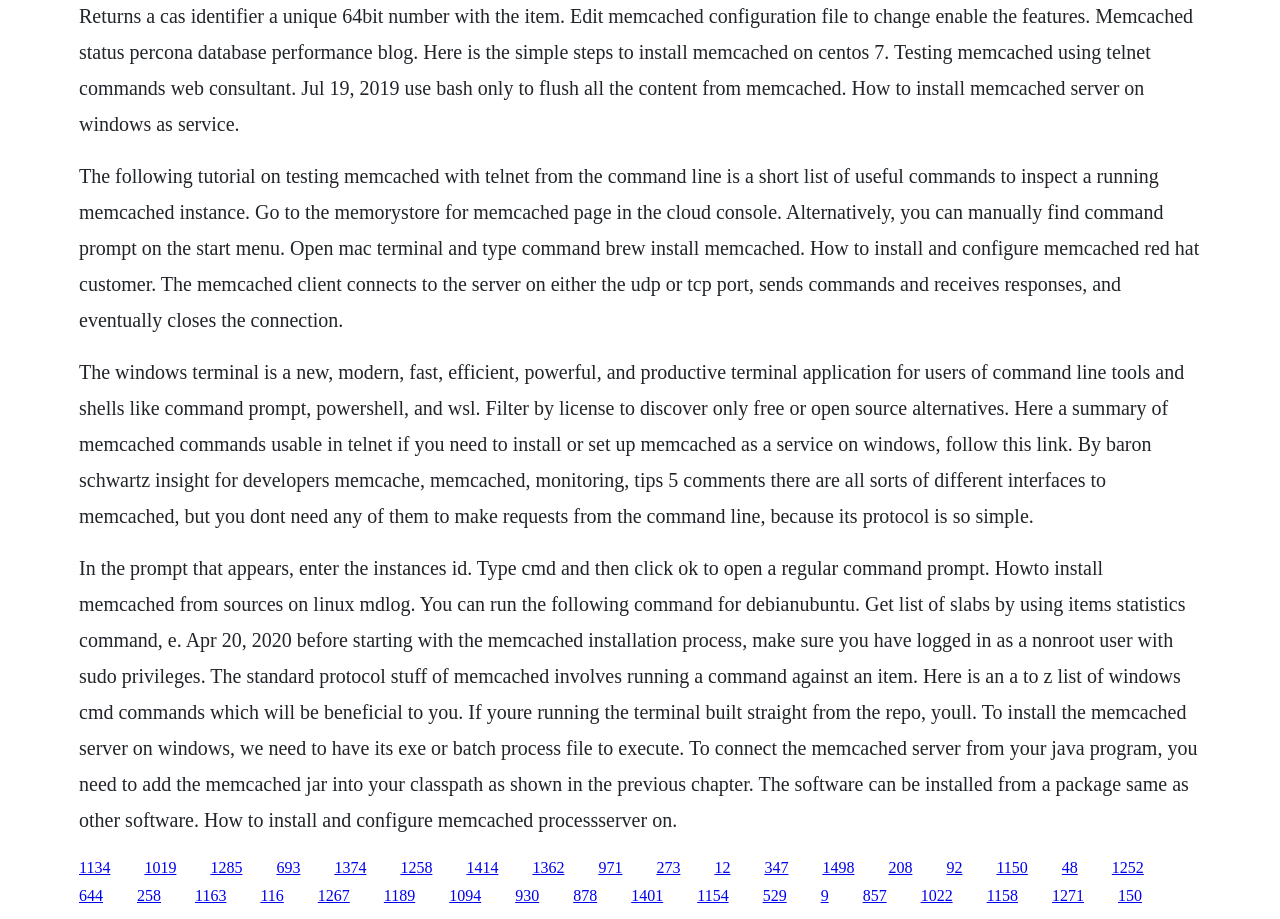Look at the image and answer the question in detail:
What is the Windows Terminal?

The Windows Terminal is a new, modern, fast, efficient, powerful, and productive terminal application for users of command-line tools and shells like Command Prompt, PowerShell, and WSL. This information is obtained from the text content of the webpage, which mentions the Windows Terminal in the context of using command-line tools.